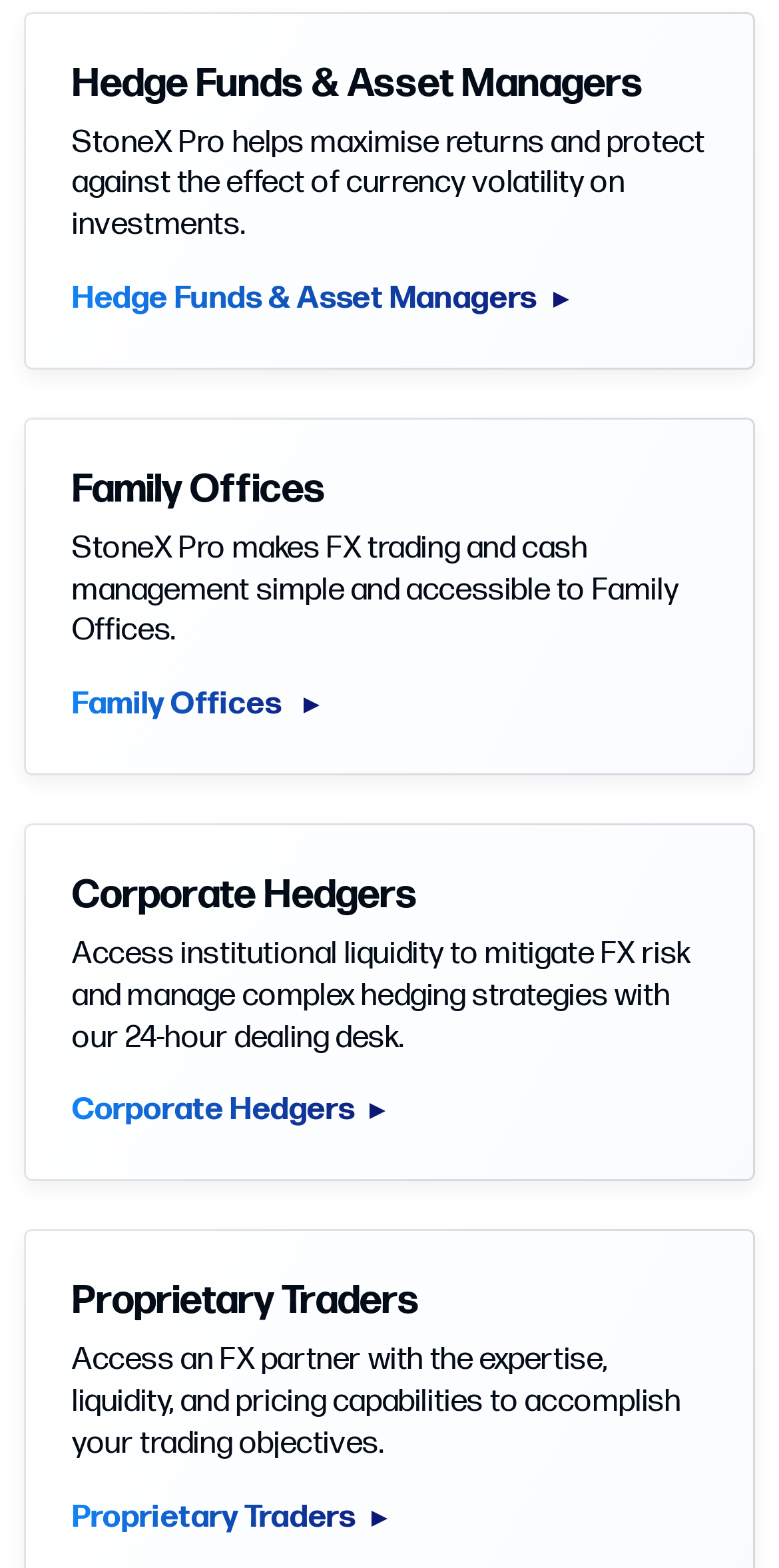Use a single word or phrase to answer the question: What is the main challenge that Corporate Hedgers face?

FX risk